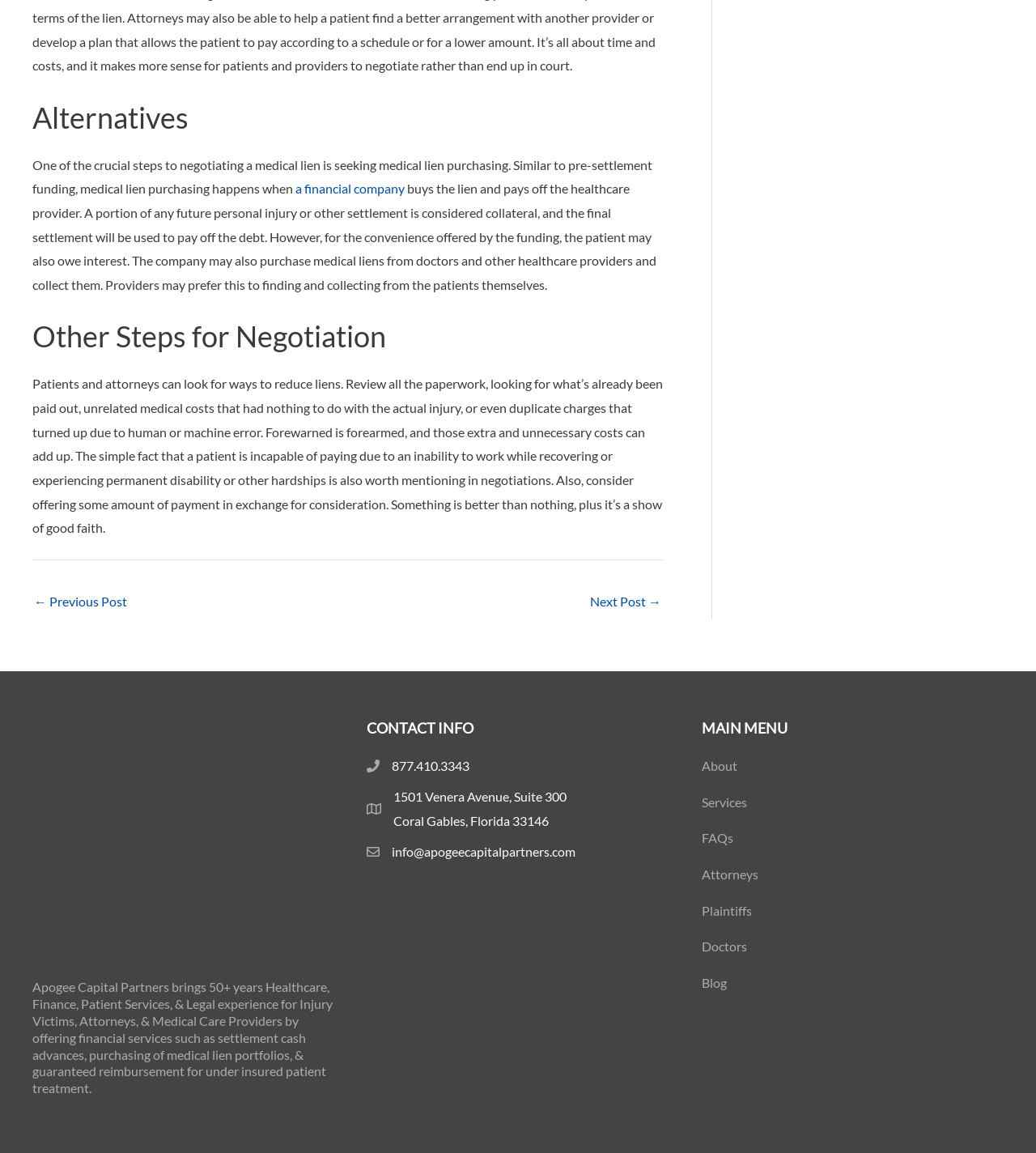What is the company's phone number?
Please give a well-detailed answer to the question.

I found the contact information section on the webpage, which includes the phone number, address, and email. The phone number is 877.410.3343.